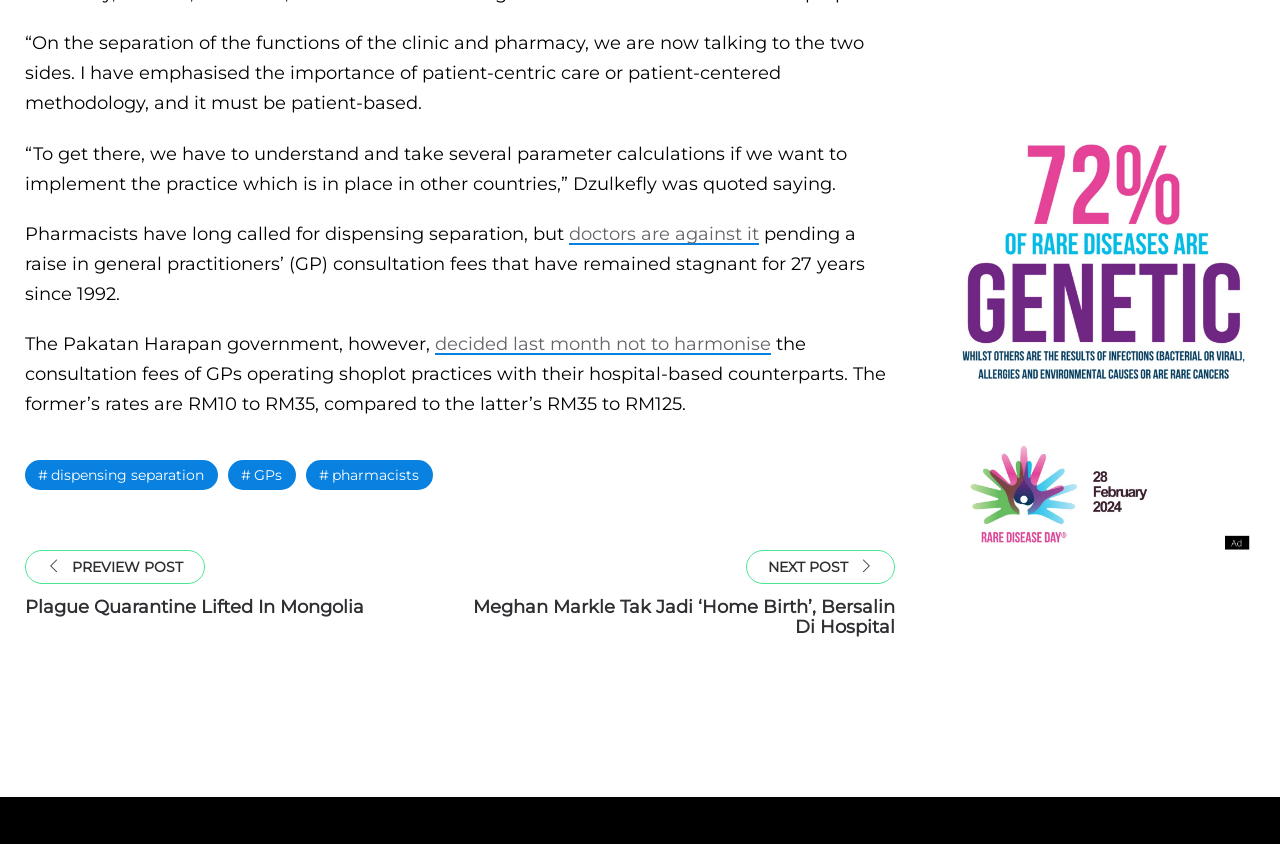What is the topic of the previous post?
Please respond to the question with as much detail as possible.

The link 'PREVIEW POST Plague Quarantine Lifted In Mongolia' suggests that the previous post is about the plague quarantine being lifted in Mongolia.